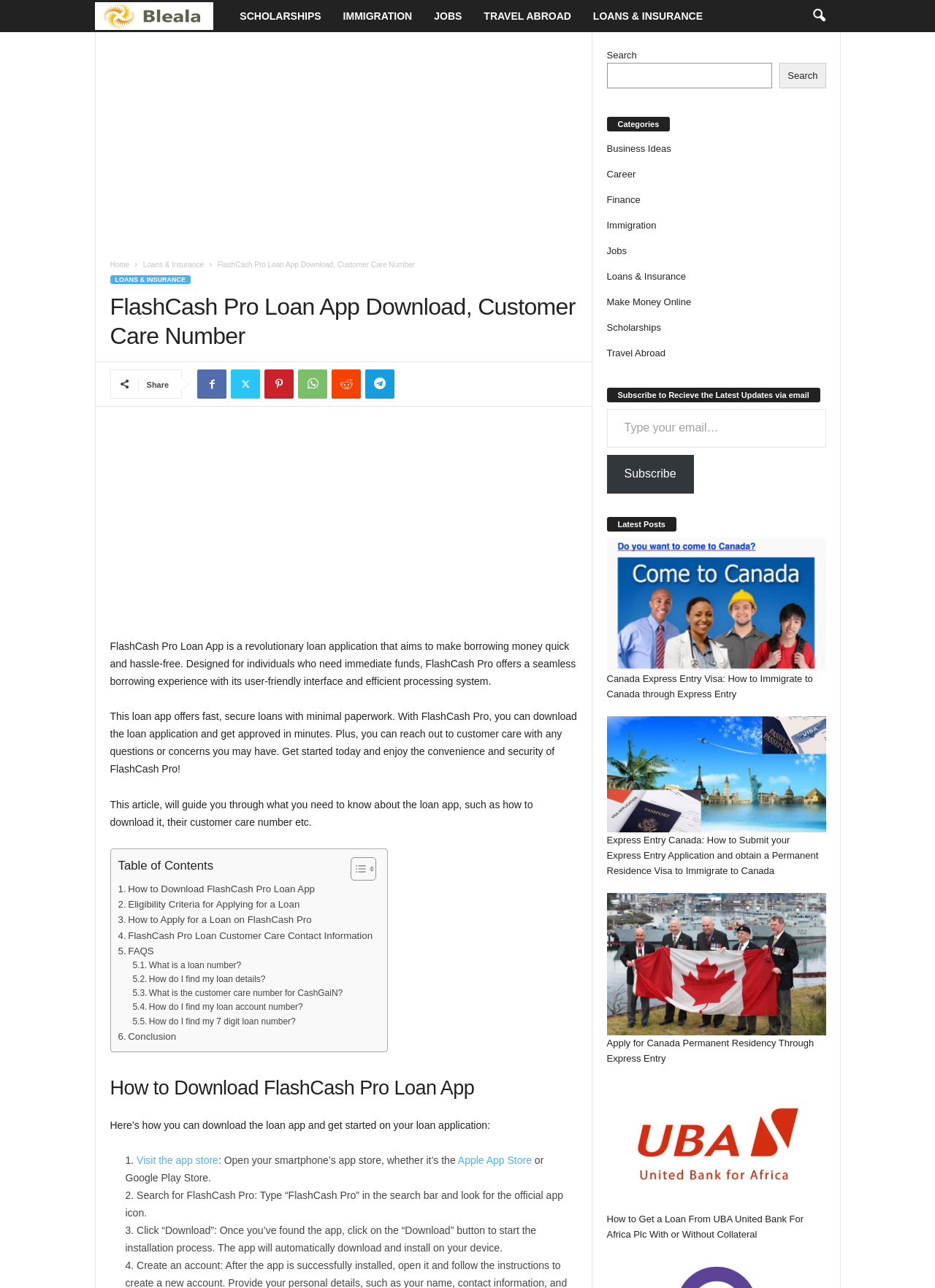From the screenshot, find the bounding box of the UI element matching this description: "Share this page via Facebook". Supply the bounding box coordinates in the form [left, top, right, bottom], each a float between 0 and 1.

None